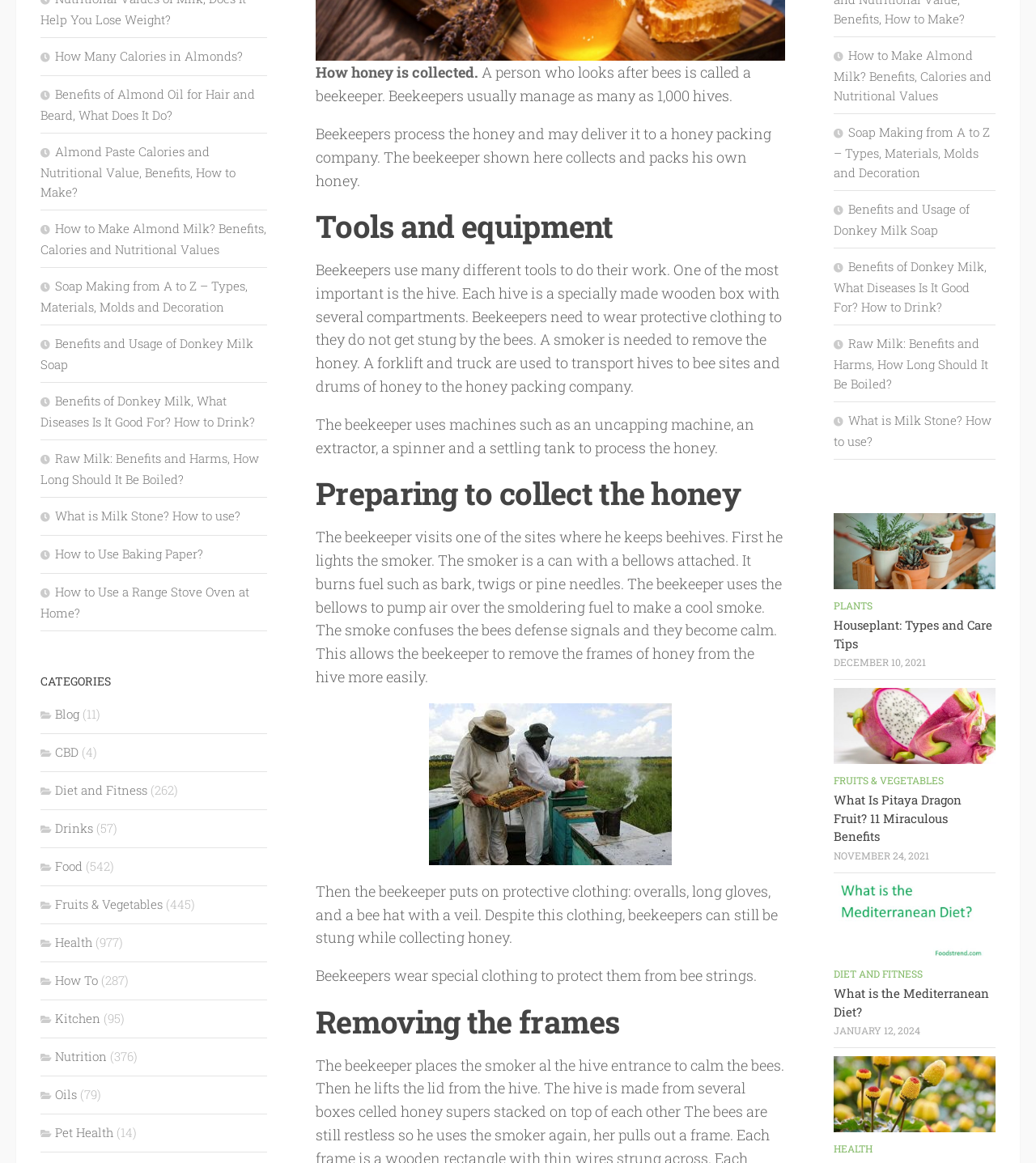Using the webpage screenshot, locate the HTML element that fits the following description and provide its bounding box: "Drinks".

[0.039, 0.705, 0.09, 0.719]